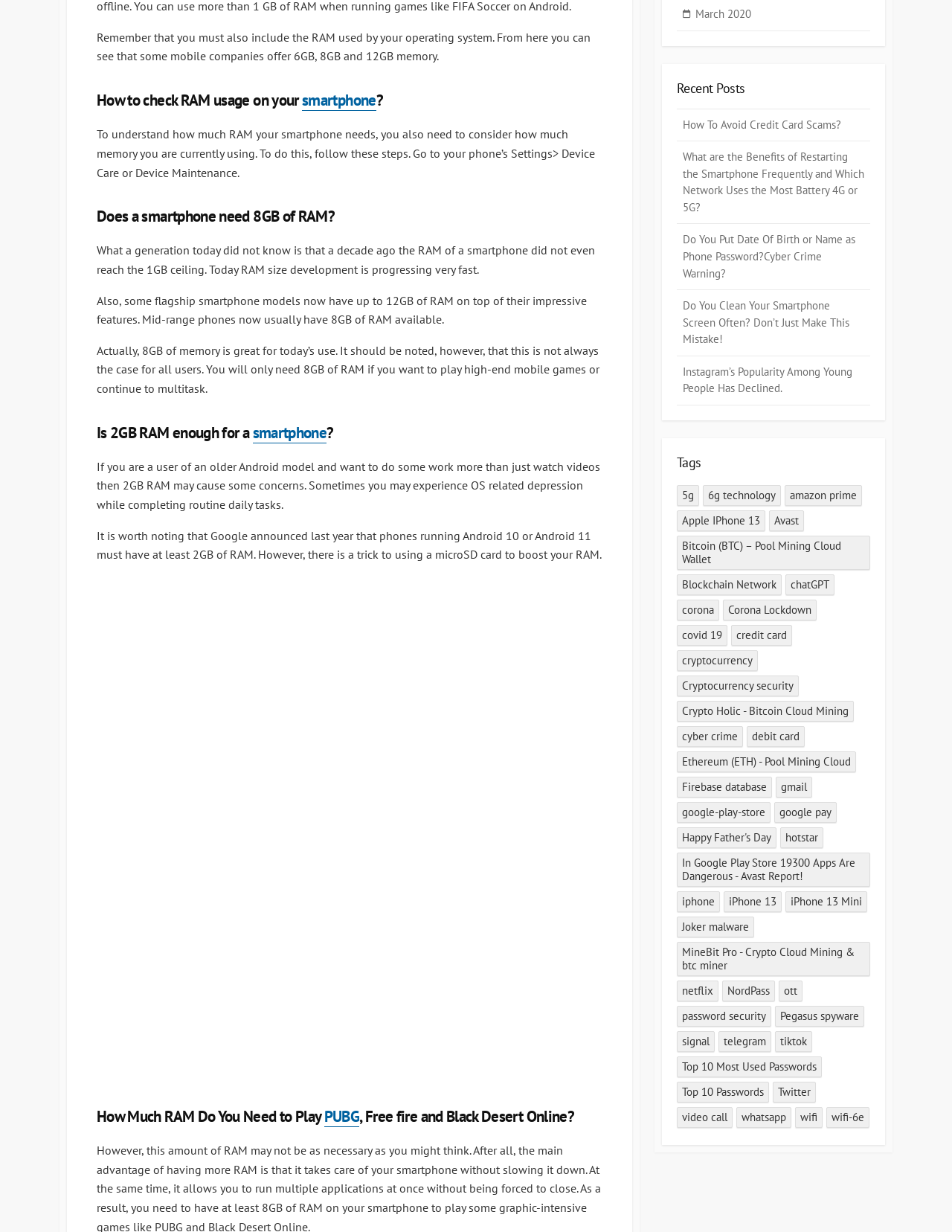Please answer the following question using a single word or phrase: 
What is the minimum RAM required for phones running Android 10 or Android 11?

2GB